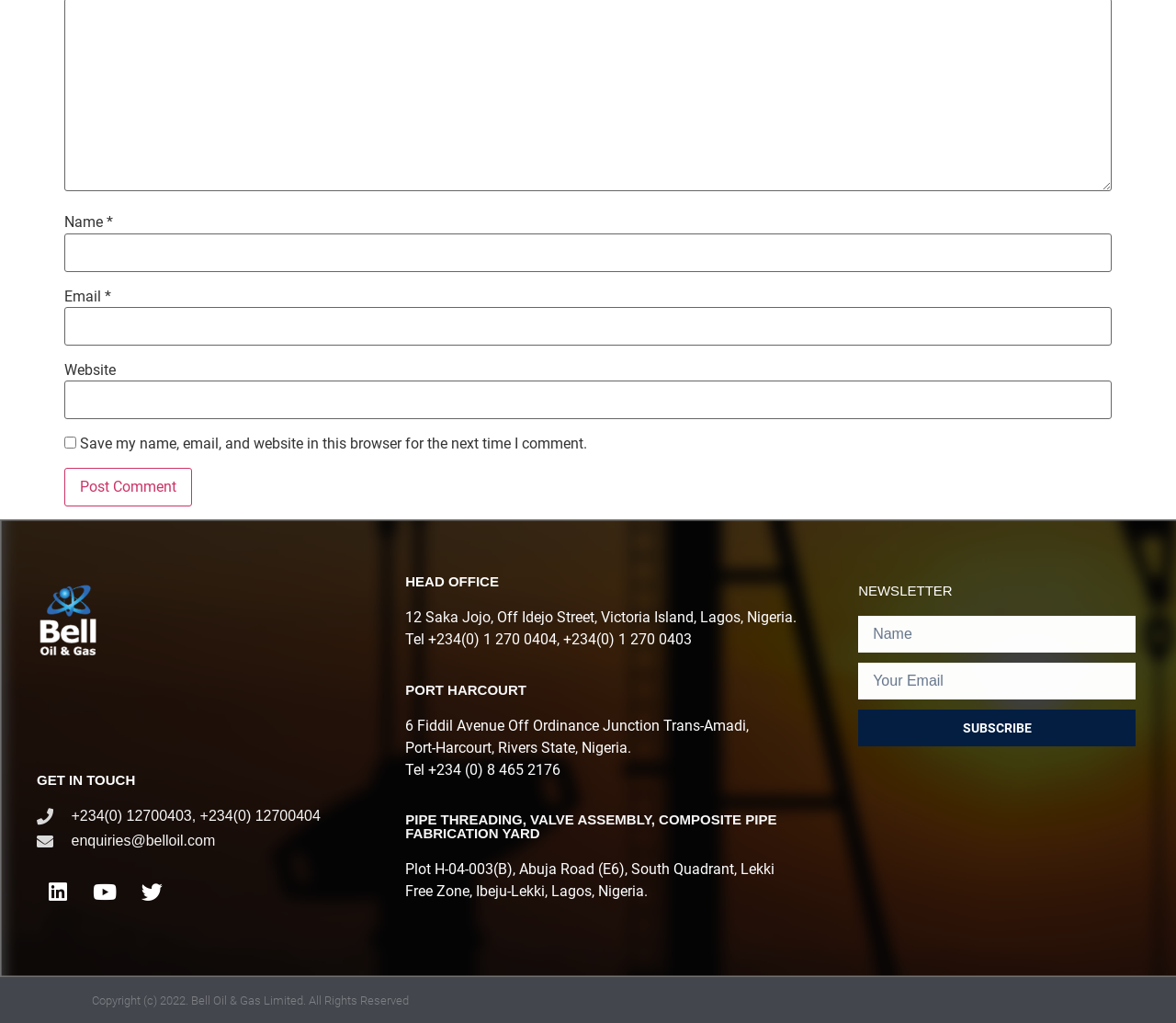Please mark the clickable region by giving the bounding box coordinates needed to complete this instruction: "Click the Post Comment button".

[0.055, 0.457, 0.163, 0.495]